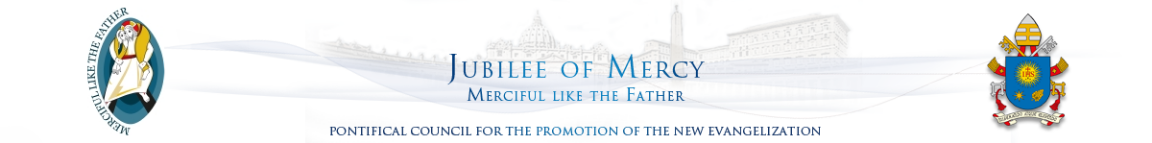What is the purpose of the 'Jubilee of Mercy' initiative?
With the help of the image, please provide a detailed response to the question.

The purpose of the 'Jubilee of Mercy' initiative is to foster a spirit of reconciliation and inspiration through faith, as mentioned in the caption, which aligns with the overall aesthetic of the image being one of grace and invitation.